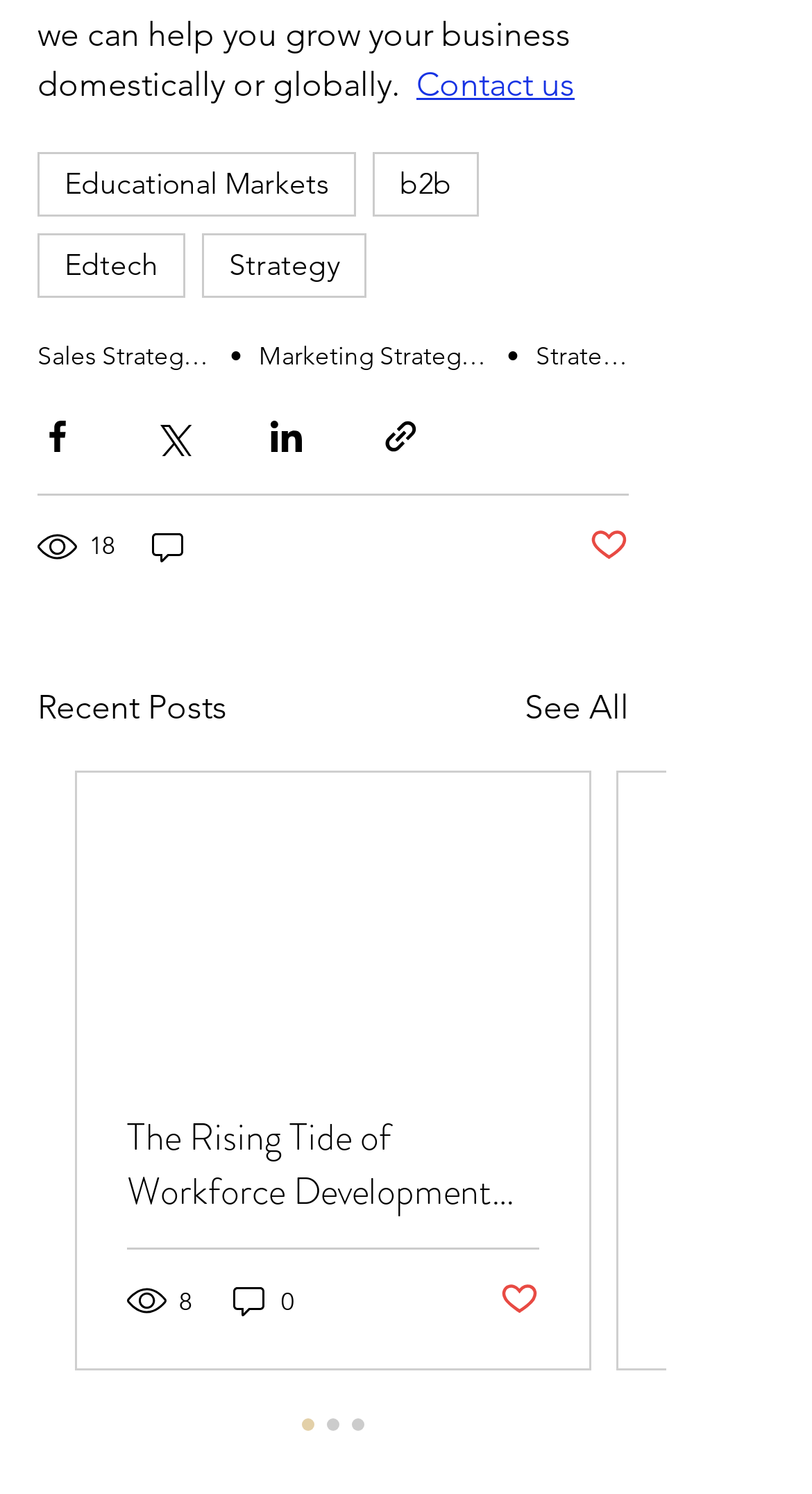Please answer the following question using a single word or phrase: 
What is the first link in the navigation?

Educational Markets